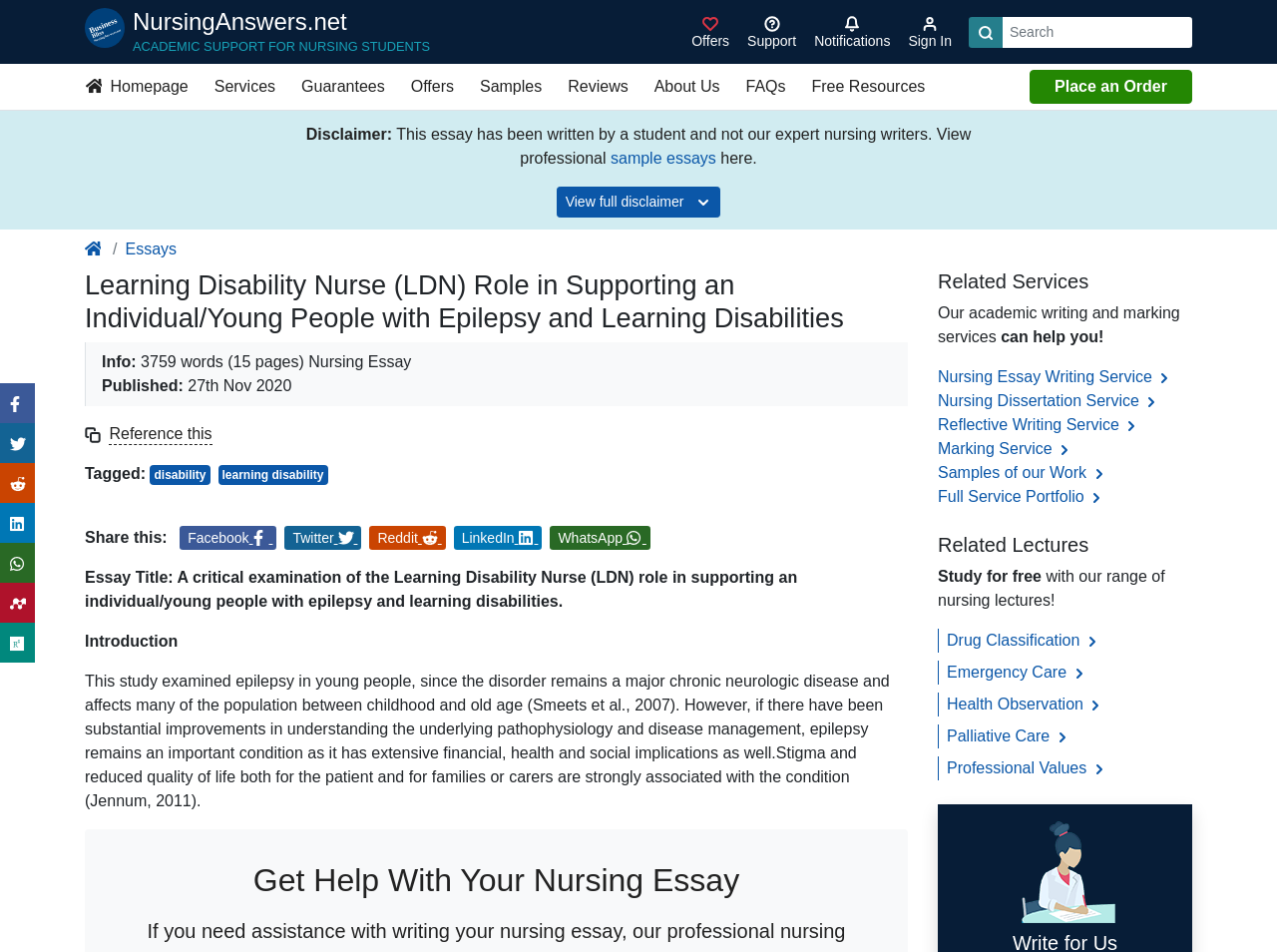Provide a comprehensive description of the webpage.

This webpage appears to be an academic essay writing service website, specifically focused on nursing students. At the top of the page, there is a navigation bar with links to various sections of the website, including "Offers", "Search support", "Notifications", and "Sign in". Below this, there is a search box and a button to initiate a search.

On the left side of the page, there is a menu with links to different sections of the website, including "Homepage", "Services", "Guarantees", "Offers", "Samples", "Reviews", "About Us", "FAQs", and "Free Resources". There is also a "Place an Order" button.

The main content of the page is an essay titled "Learning Disability Nurse (LDN) Role in Supporting an Individual/Young People with Epilepsy and Learning Disabilities". The essay has a brief introduction, followed by a lengthy text discussing the topic. There are also links to reference the essay and to share it on various social media platforms.

Below the essay, there are sections titled "Related Services" and "Related Lectures", which provide links to other services and resources offered by the website. These include nursing essay writing, dissertation, and reflective writing services, as well as marking services and samples of their work.

Throughout the page, there are various images and icons, including a logo for the website, navigation icons, and social media icons. The overall layout is organized and easy to navigate, with clear headings and concise text.